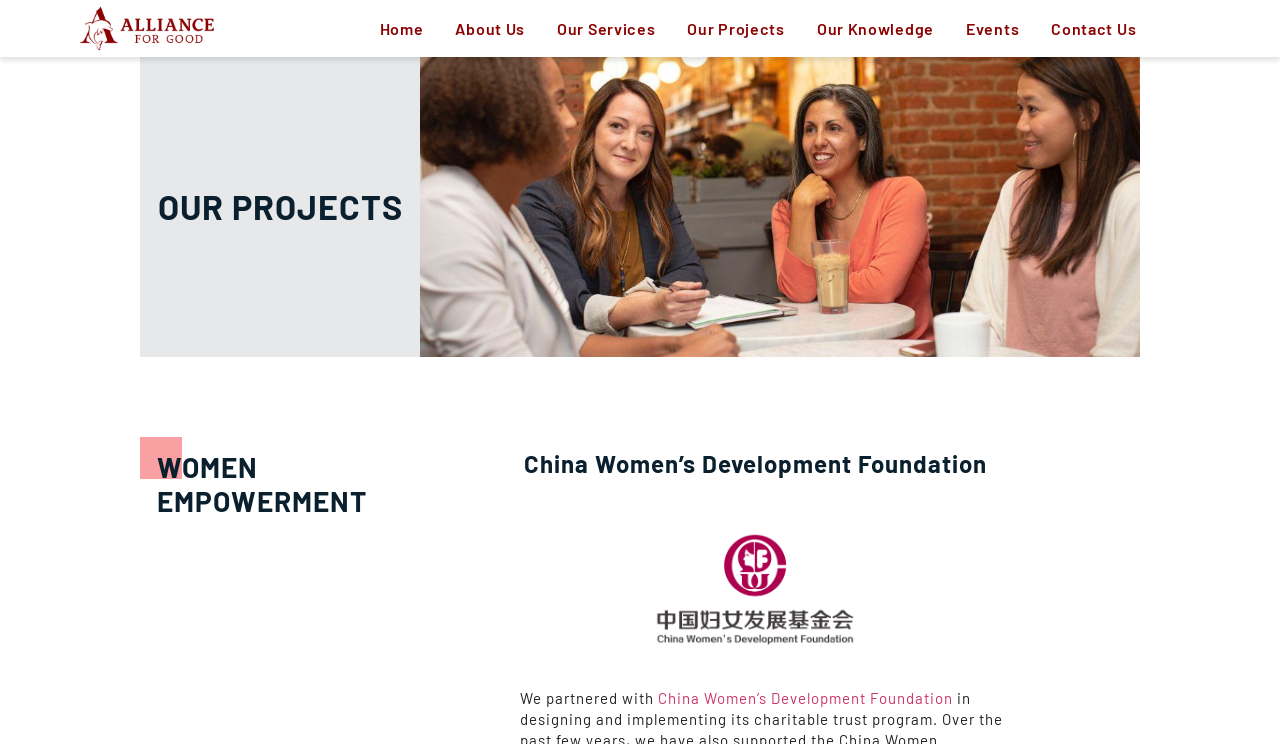Locate the bounding box coordinates of the UI element described by: "streaming site". The bounding box coordinates should consist of four float numbers between 0 and 1, i.e., [left, top, right, bottom].

None